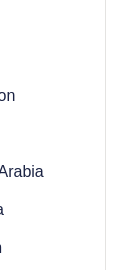What is the main theme of the literature?
Using the visual information, reply with a single word or short phrase.

Middle Eastern themes